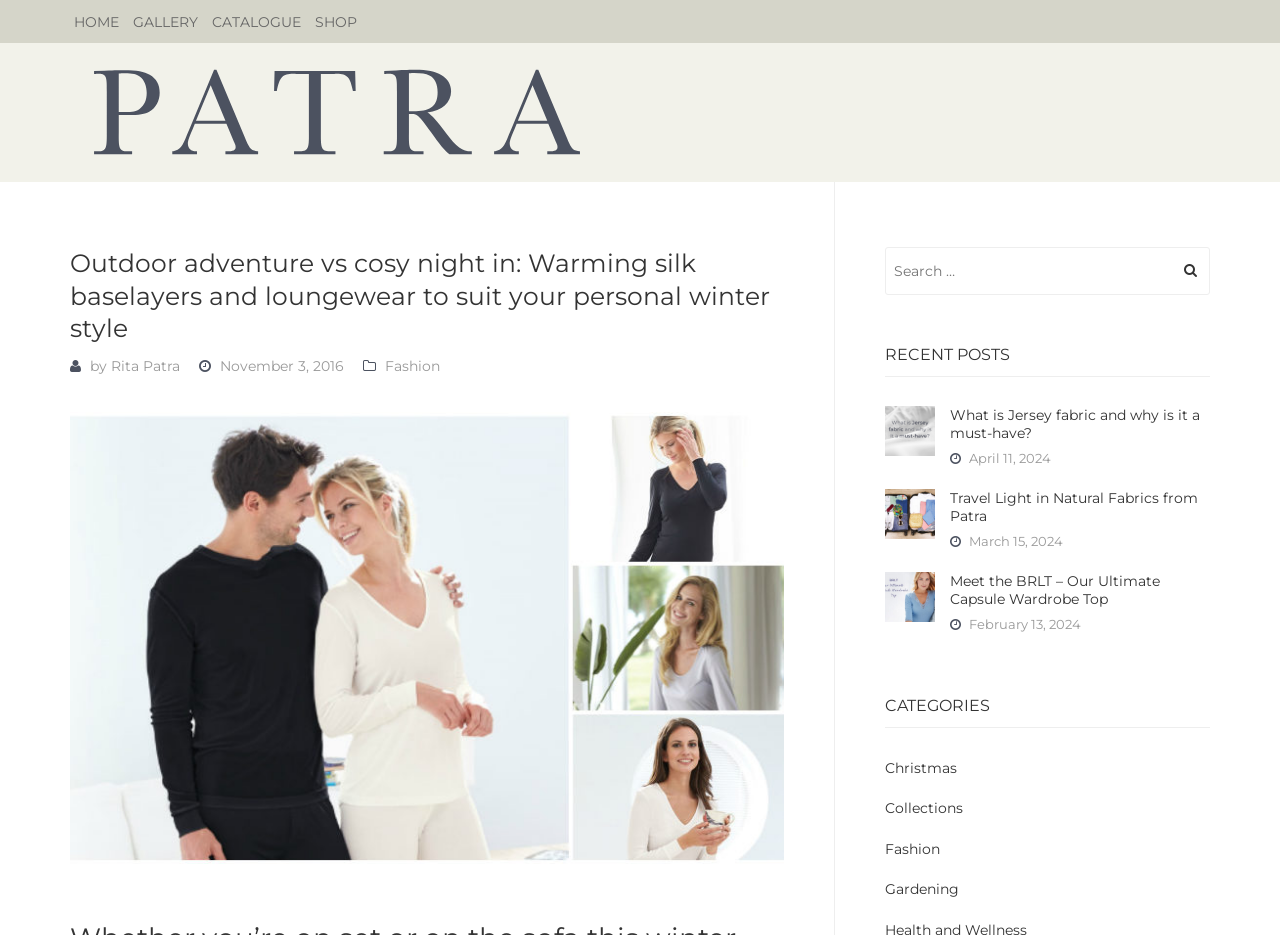Determine the bounding box coordinates of the clickable region to follow the instruction: "Read the 'What is Jersey fabric?' article".

[0.691, 0.434, 0.73, 0.488]